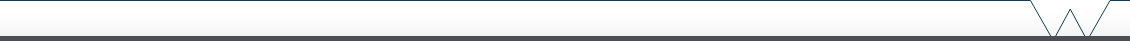Look at the image and write a detailed answer to the question: 
What type of event is being described?

The event being described is a combination of a research meeting and a football social, as stated in the caption. This event is intended to bring together PhD students, PostDocs, and staff for both academic and social purposes.